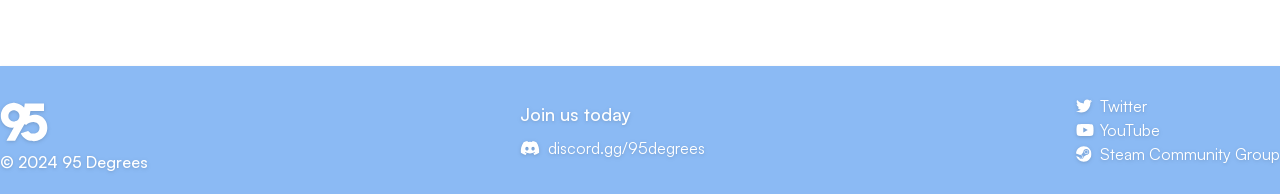Respond to the question below with a concise word or phrase:
What is the Discord invite link?

discord.gg/95degrees